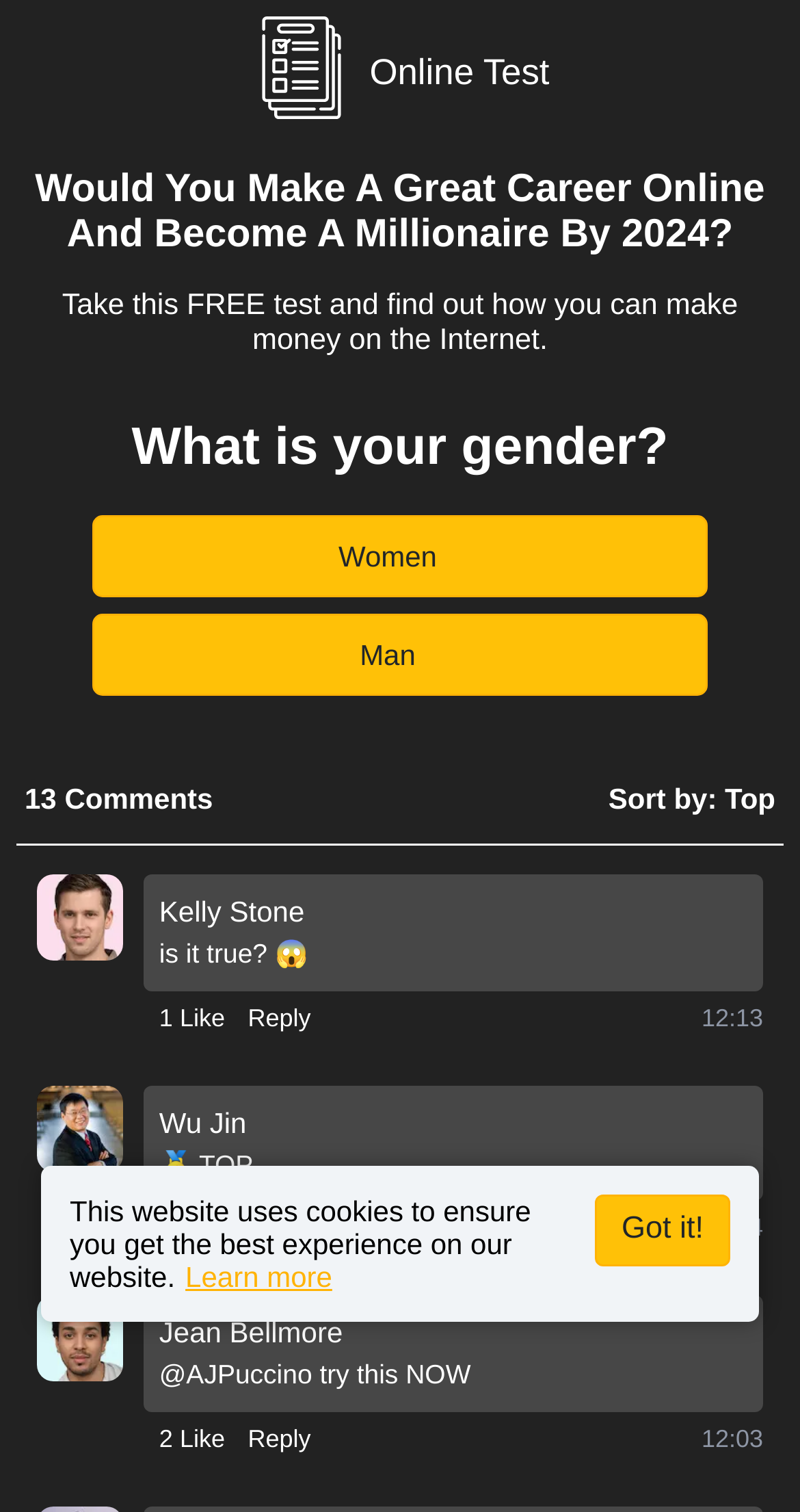Can you identify and provide the main heading of the webpage?

Would You Make A Great Career Online And Become A Millionaire By 2024?